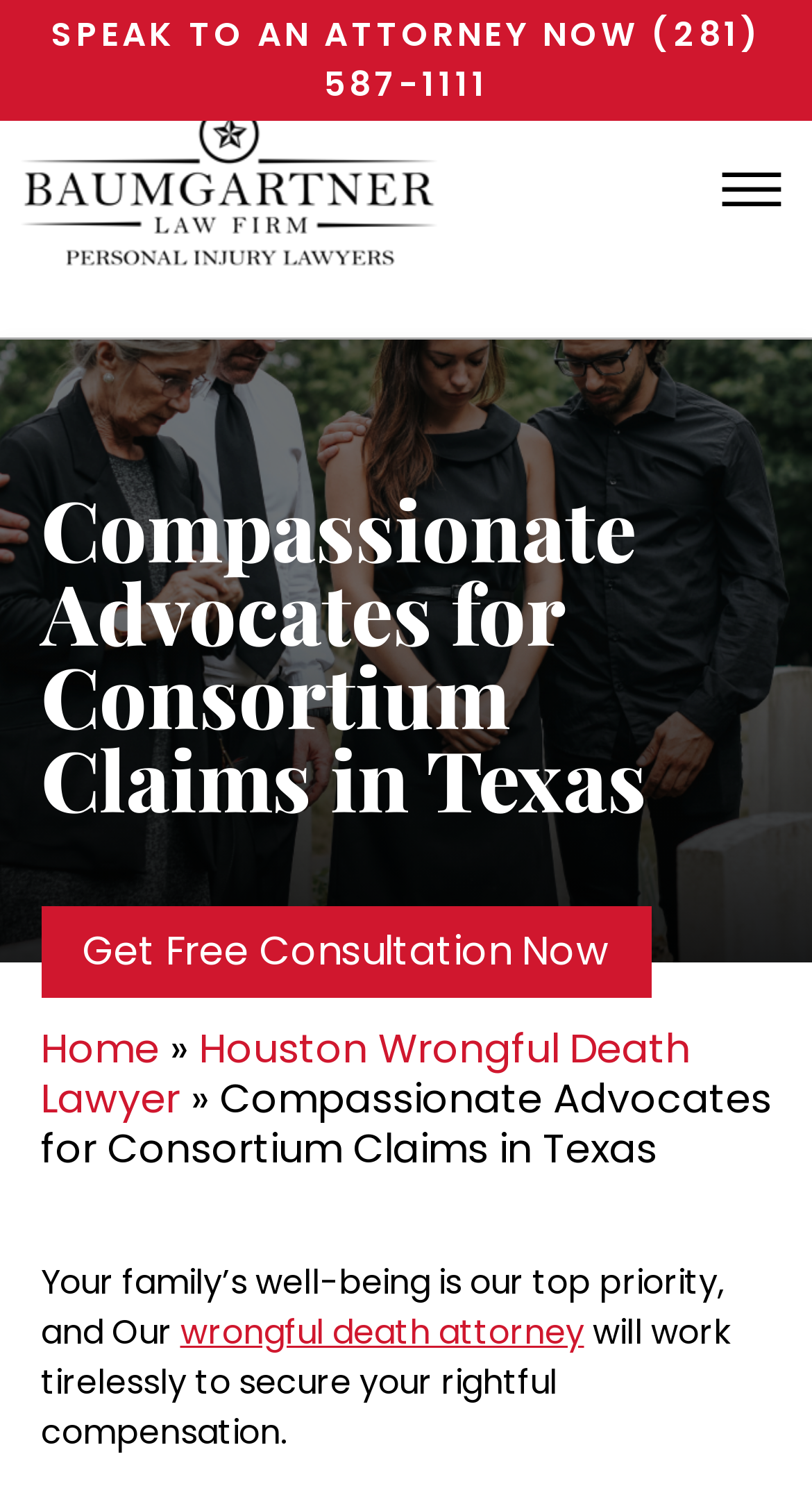What is the main title displayed on this webpage?

Compassionate Advocates for Consortium Claims in Texas